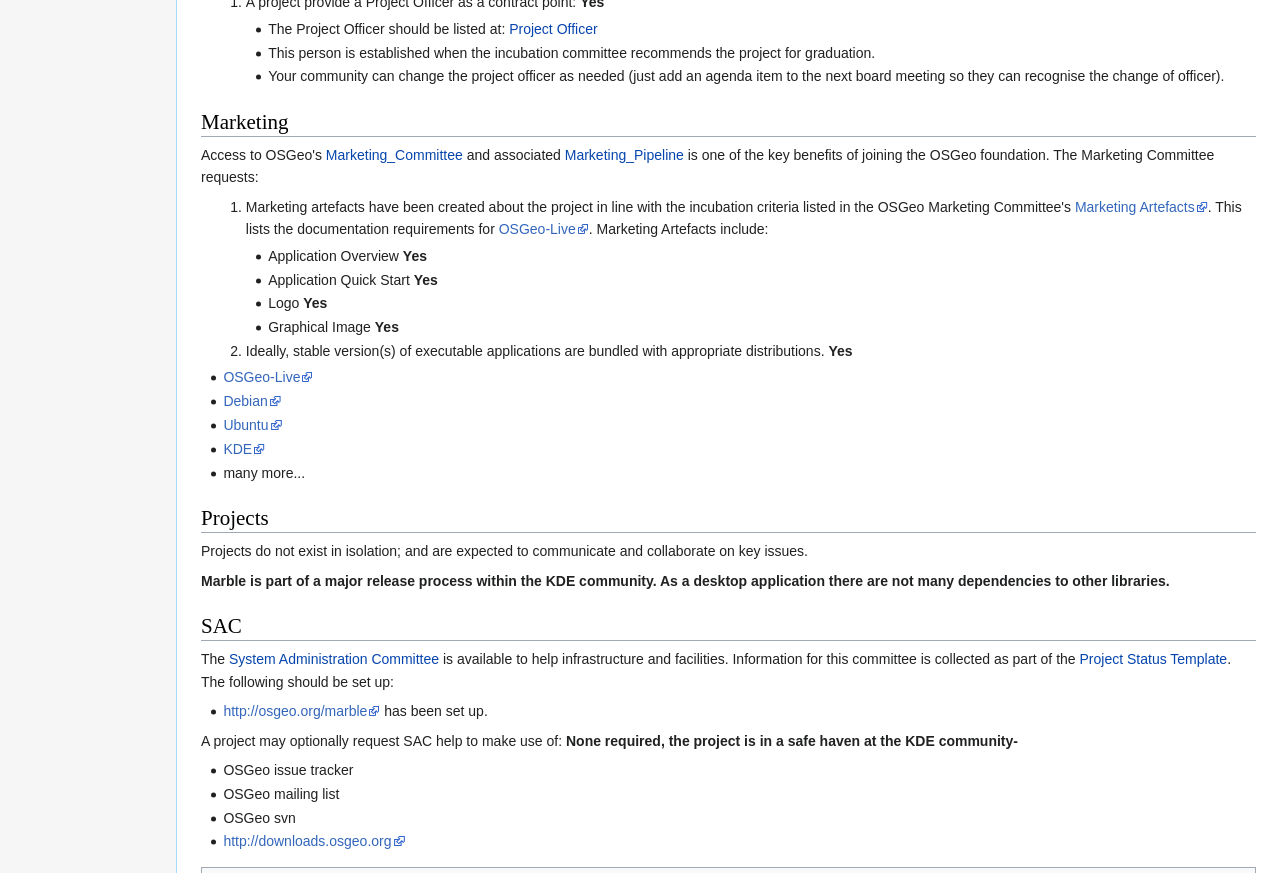What is required for executable applications?
Based on the visual details in the image, please answer the question thoroughly.

According to the webpage, ideally, stable version(s) of executable applications are bundled with appropriate distributions, which means that projects should ensure that their applications are stable and compatible with various distributions.